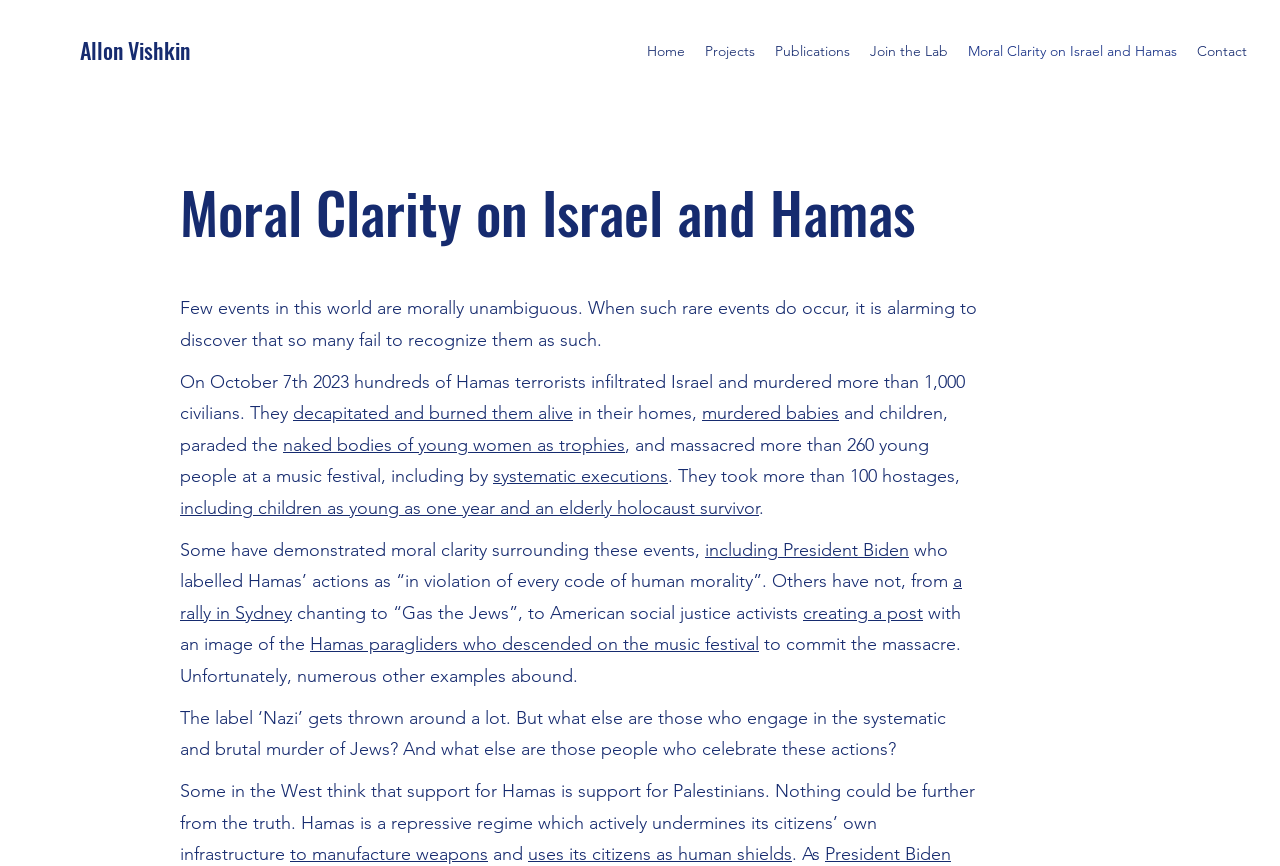Explain the features and main sections of the webpage comprehensively.

The webpage is an opinion article titled "Moral Clarity on Israel and Hamas" by Allon Vishkin. At the top, there is a navigation menu with links to "Home", "Projects", "Publications", "Join the Lab", "Moral Clarity on Israel and Hamas", and "Contact". Below the navigation menu, the article's title is displayed prominently.

The article begins with a statement about the rarity of morally unambiguous events and how alarming it is when people fail to recognize them as such. The author then describes the events of October 7th, 2023, when hundreds of Hamas terrorists infiltrated Israel and committed atrocities, including murder, decapitation, and burning civilians alive. The text is interspersed with links to specific details, such as the murder of babies and the parading of naked bodies as trophies.

The article goes on to mention that some individuals, including President Biden, have demonstrated moral clarity in condemning Hamas' actions, while others have not. The author cites examples of people who have failed to condemn Hamas, including a rally in Sydney where participants chanted "Gas the Jews" and American social justice activists who created a post with an image of Hamas paragliders.

The article concludes by stating that the label "Nazi" is fitting for those who engage in the systematic and brutal murder of Jews, and that support for Hamas is not equivalent to support for Palestinians. The author argues that Hamas is a repressive regime that undermines its citizens' own infrastructure and uses them as human shields.

Throughout the article, there are 7 links to specific details and 2 iframe elements, one of which is a visitor analytics tracker. The text is divided into 24 paragraphs, with a clear hierarchy of headings and subheadings. The overall structure of the webpage is clean and easy to follow, with a focus on the article's content.